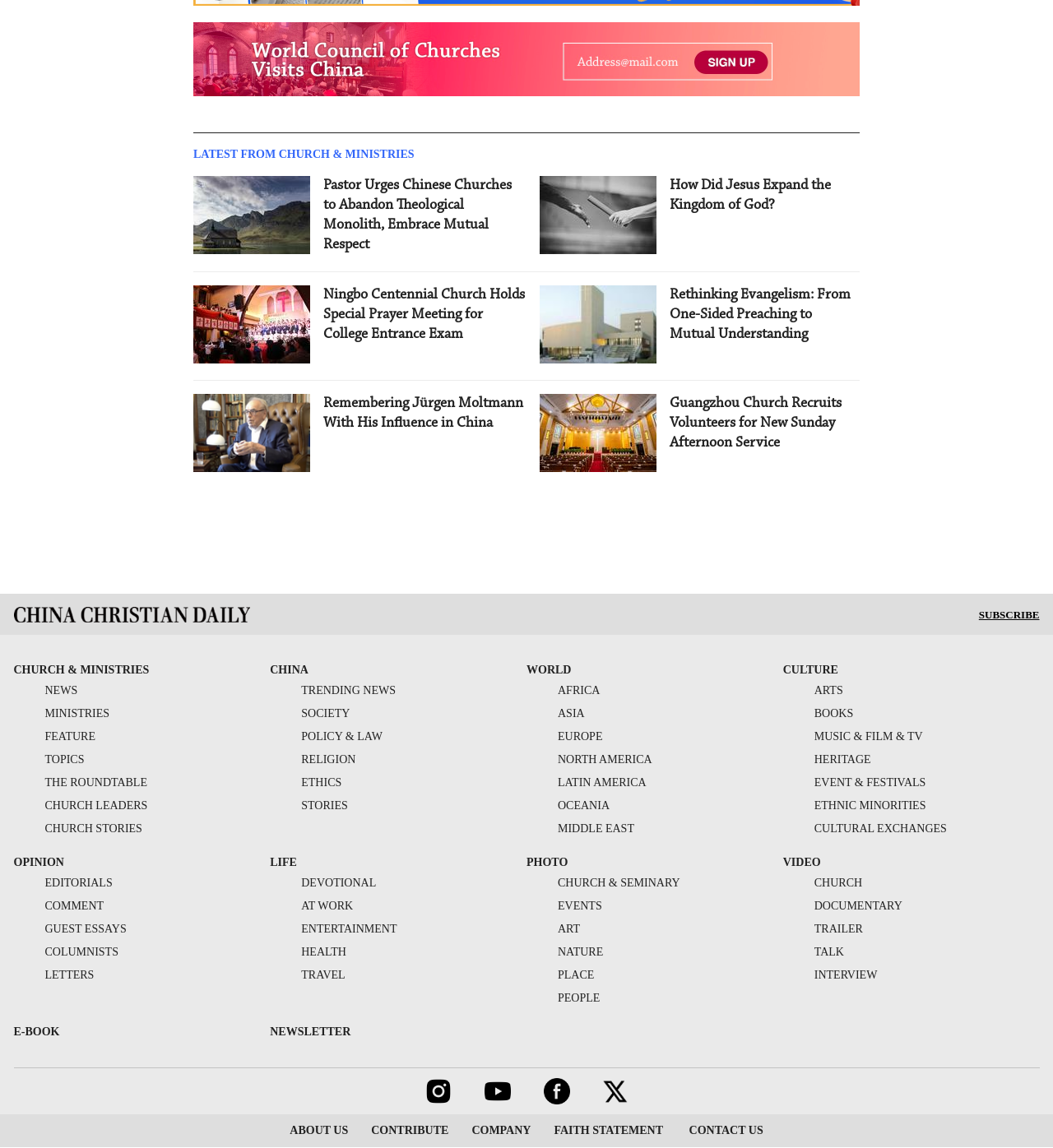Determine the bounding box coordinates of the UI element that matches the following description: "music & film & tv". The coordinates should be four float numbers between 0 and 1 in the format [left, top, right, bottom].

[0.744, 0.636, 0.876, 0.647]